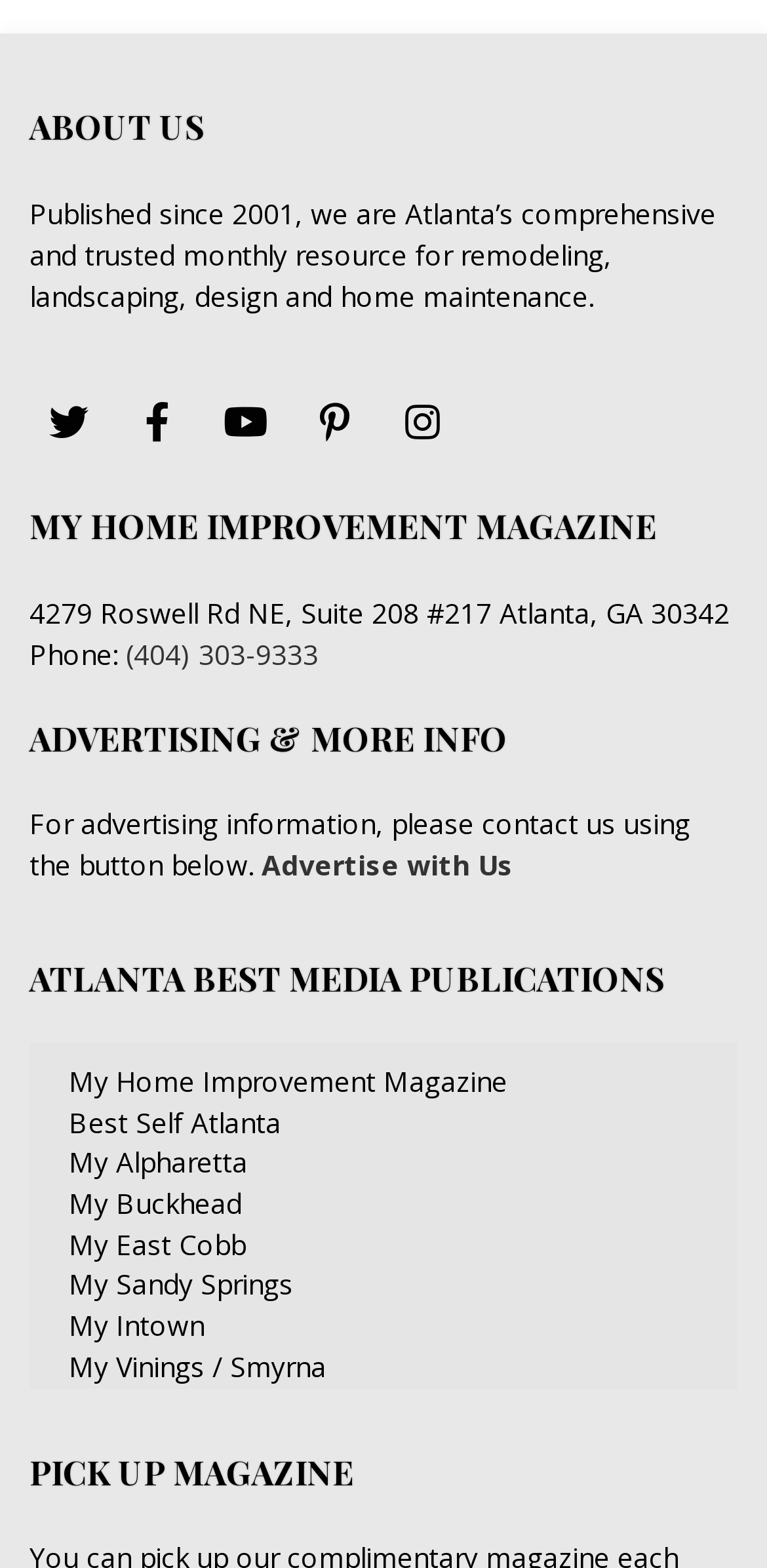What is the name of the magazine?
Give a detailed explanation using the information visible in the image.

I found the answer by looking at the heading element with the text 'MY HOME IMPROVEMENT MAGAZINE' which is located at the top of the page, indicating that it is the title of the magazine.